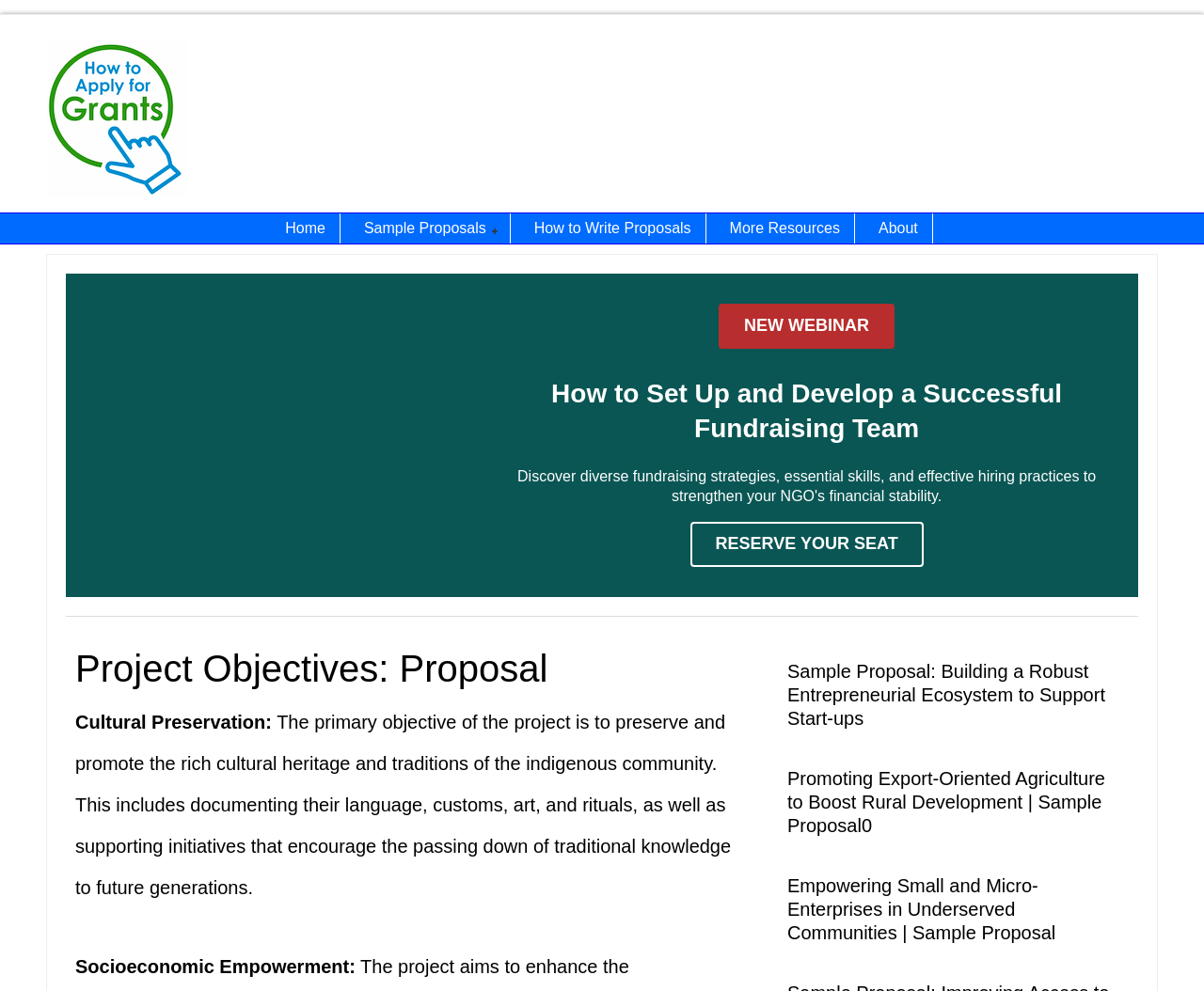What is the purpose of the 'How to Apply for Grants' link?
We need a detailed and exhaustive answer to the question. Please elaborate.

The 'How to Apply for Grants' link is likely used to guide users on the process of applying for grants, which is related to the project objectives and sample proposals listed on the webpage.